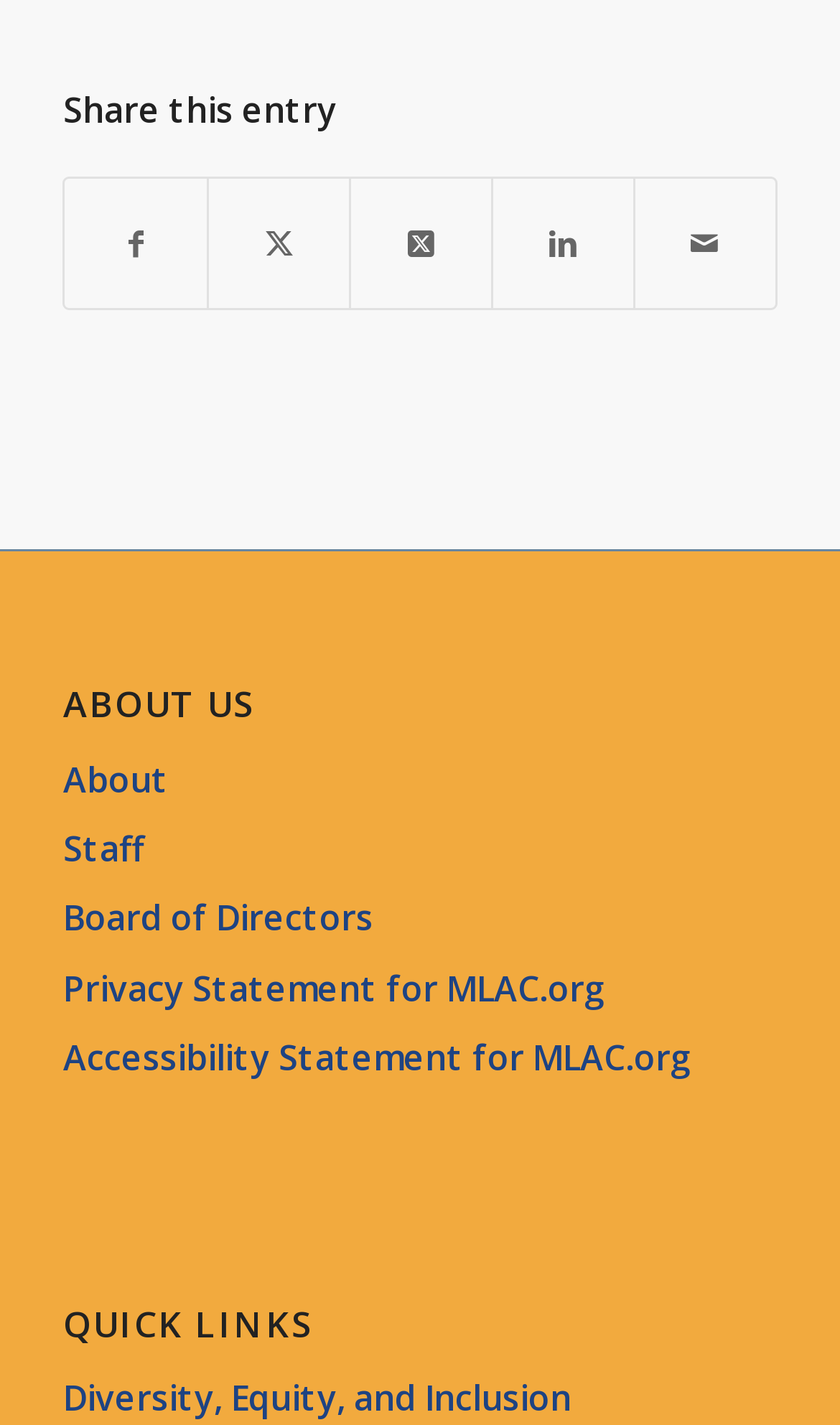How many social media platforms can you share on?
From the screenshot, supply a one-word or short-phrase answer.

4